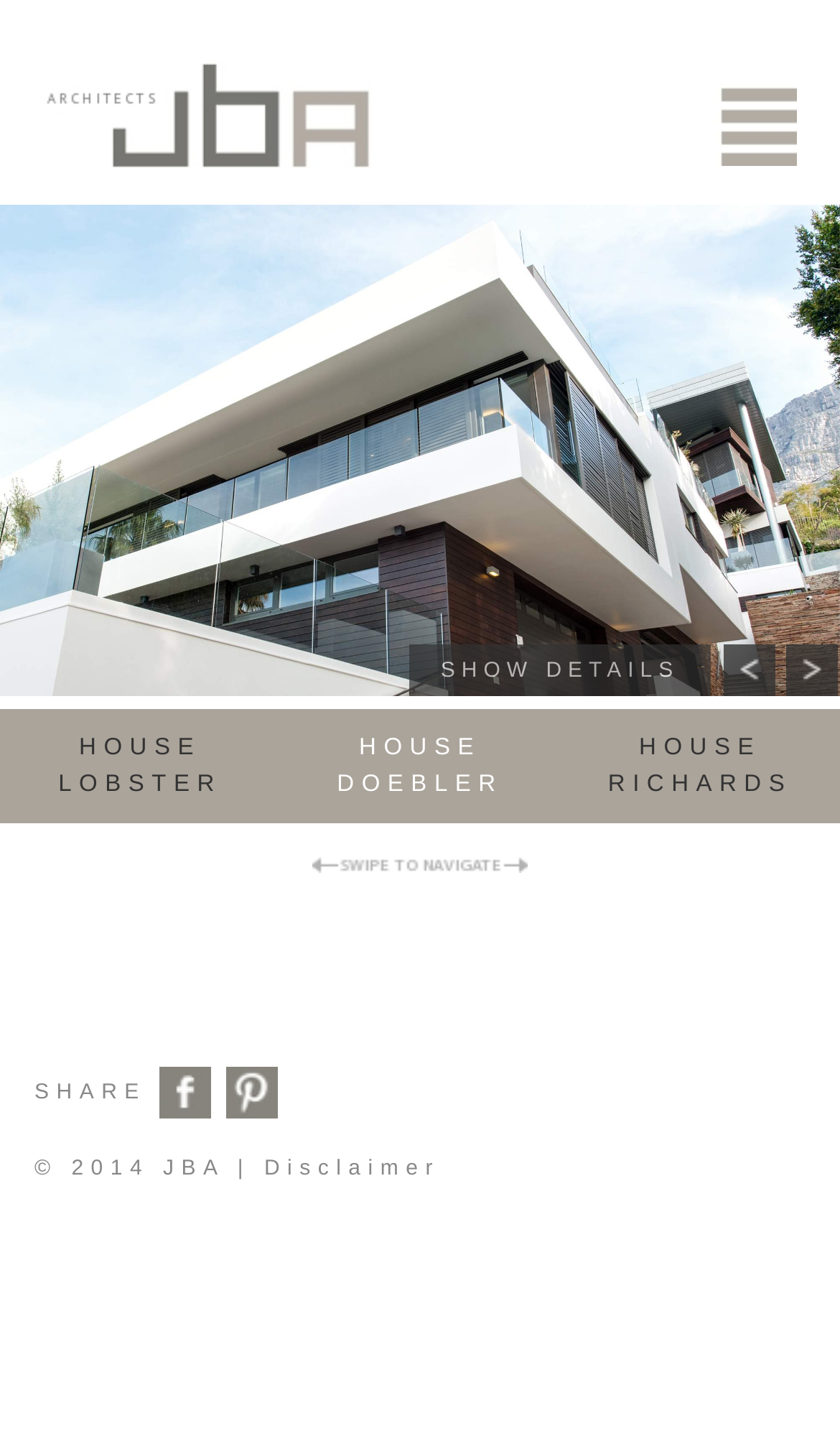Elaborate on the webpage's design and content in a detailed caption.

The webpage is about House Doebler, a project by JBA Architects Cape Town. At the top, there is a heading with the company name "JBA Architects" accompanied by a logo image. To the right of the logo, there is a link with no text. Below the heading, there is a navigation menu with links to "HOME", "WORK", "ABOUT", and "CONTACT".

On the main content area, there is a large image that takes up most of the screen, showcasing House Doebler with a caption "3/9". Below the image, there are links to navigate through the project, including "SHOW DETAILS", "Prev", and "Next". There are also links to other projects, including "HOUSE LOBSTER", "HOUSE DOEBLER", and "HOUSE RICHARDS".

In the bottom left corner, there is a call-to-action button "SHARE" with links to share on Facebook and Pinterest, each accompanied by their respective logo images. At the very bottom, there is a copyright notice "© 2014 JBA" with a link to a "Disclaimer" page.